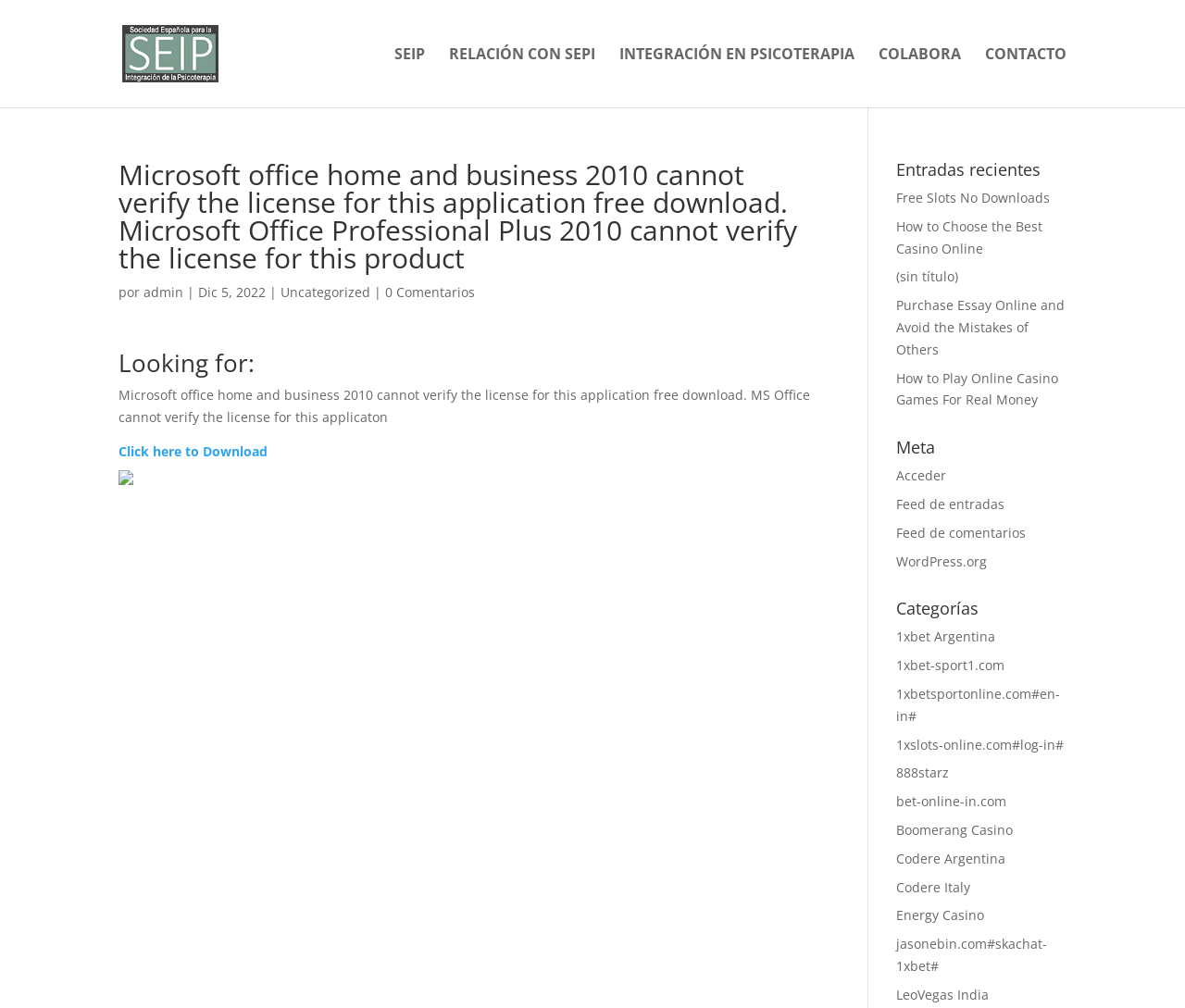Please find the bounding box coordinates of the element that must be clicked to perform the given instruction: "Call the phone number". The coordinates should be four float numbers from 0 to 1, i.e., [left, top, right, bottom].

None